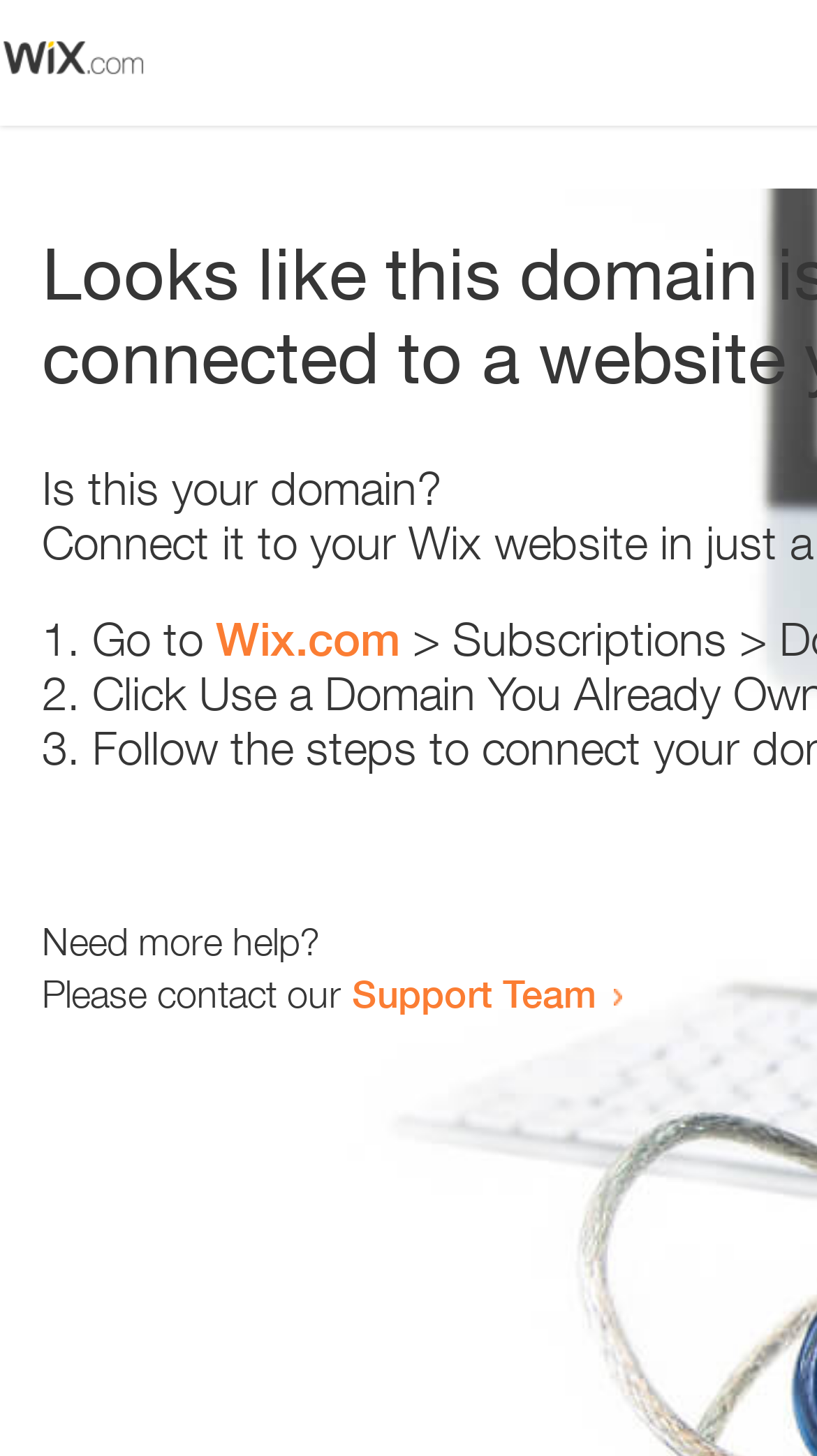Find the coordinates for the bounding box of the element with this description: "Support Team".

[0.431, 0.666, 0.731, 0.698]